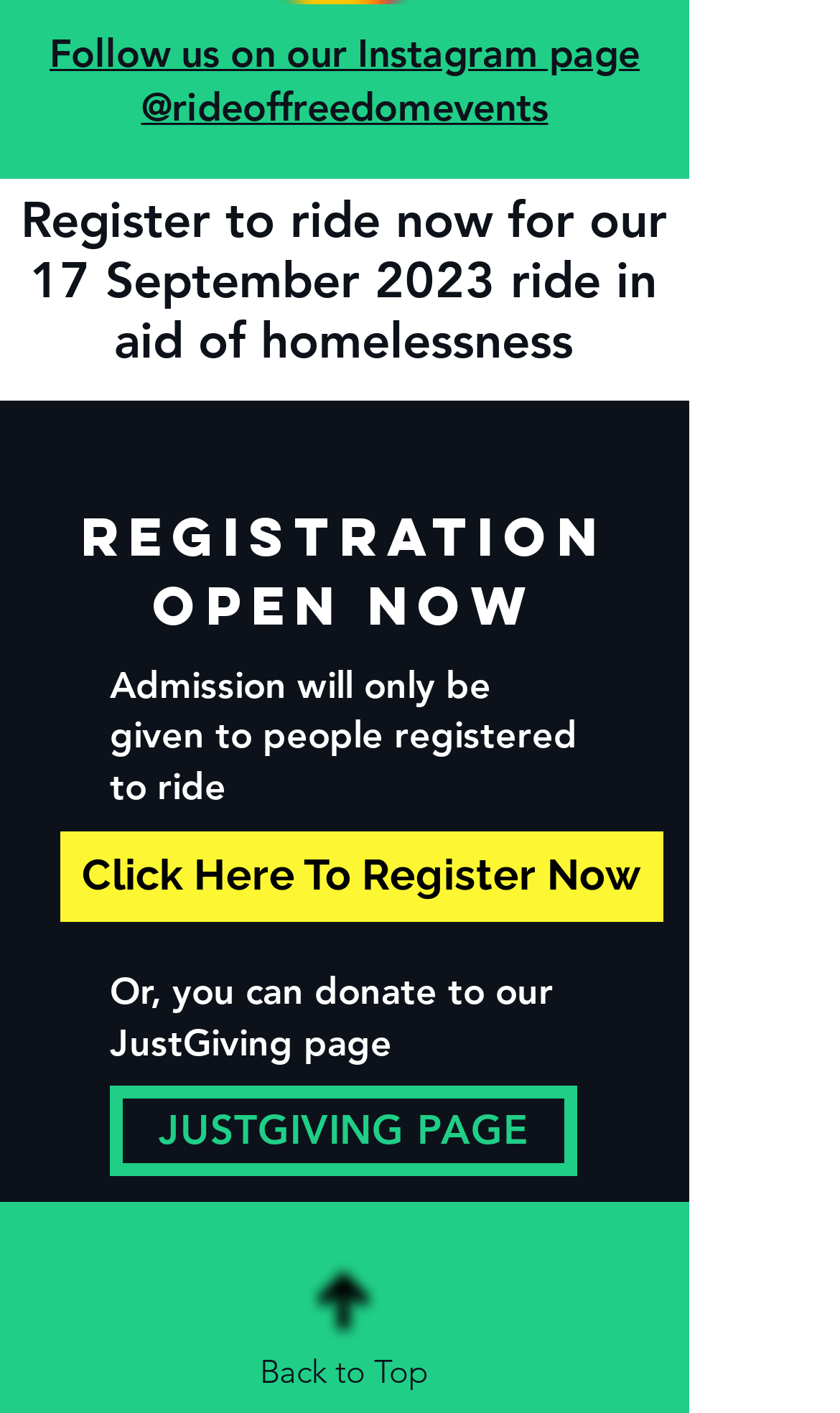What is the date of the ride event?
Please answer the question with as much detail and depth as you can.

The date of the ride event can be found in the heading 'Register to ride now for our 17 September 2023 ride in aid of homelessness' which is located near the top of the webpage.